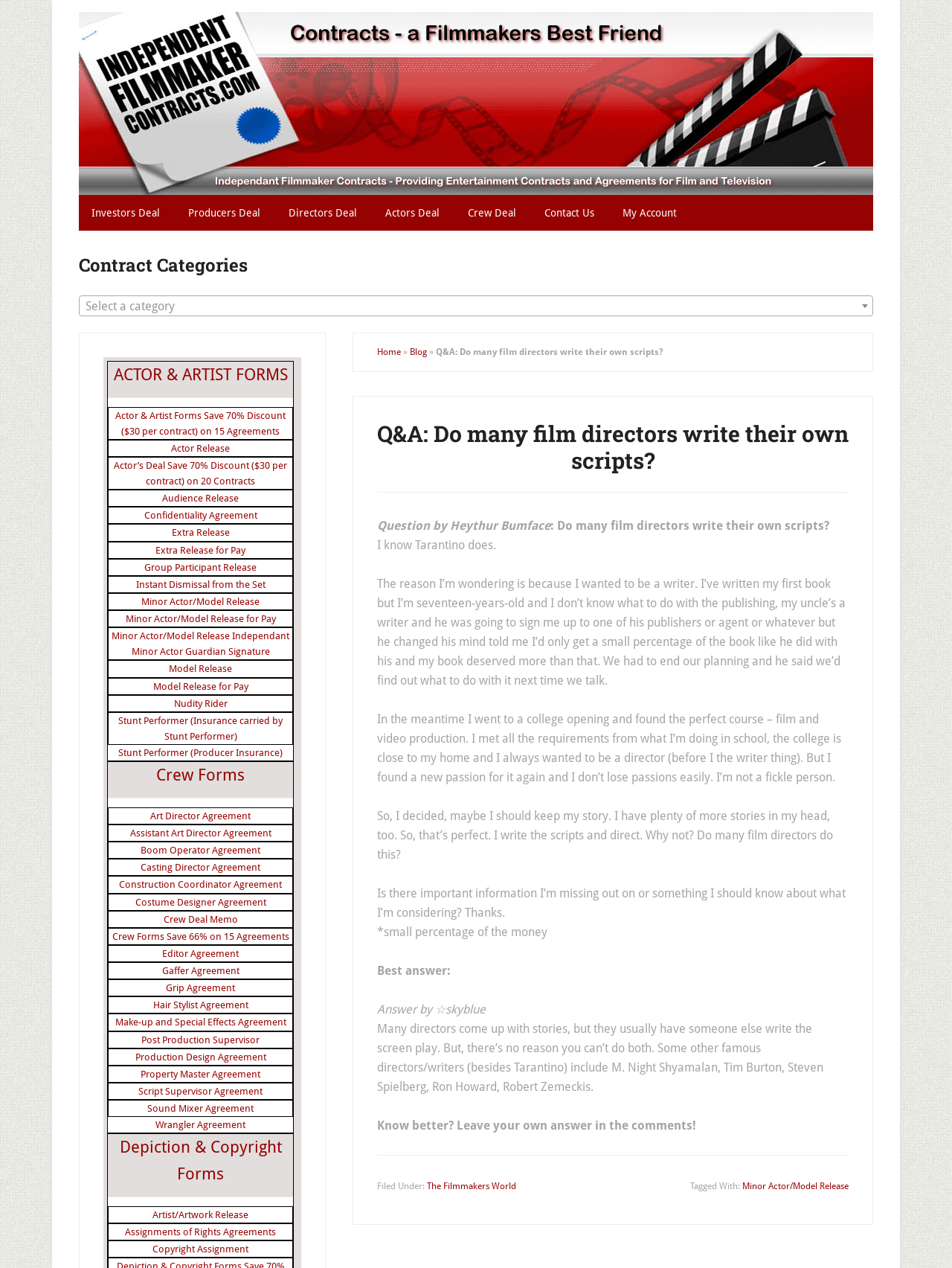What is the name of the famous director mentioned in the answer?
Provide a well-explained and detailed answer to the question.

The famous director mentioned in the answer is Tarantino, who is known for writing his own scripts, and other famous directors mentioned include M. Night Shyamalan, Tim Burton, Steven Spielberg, Ron Howard, and Robert Zemeckis.